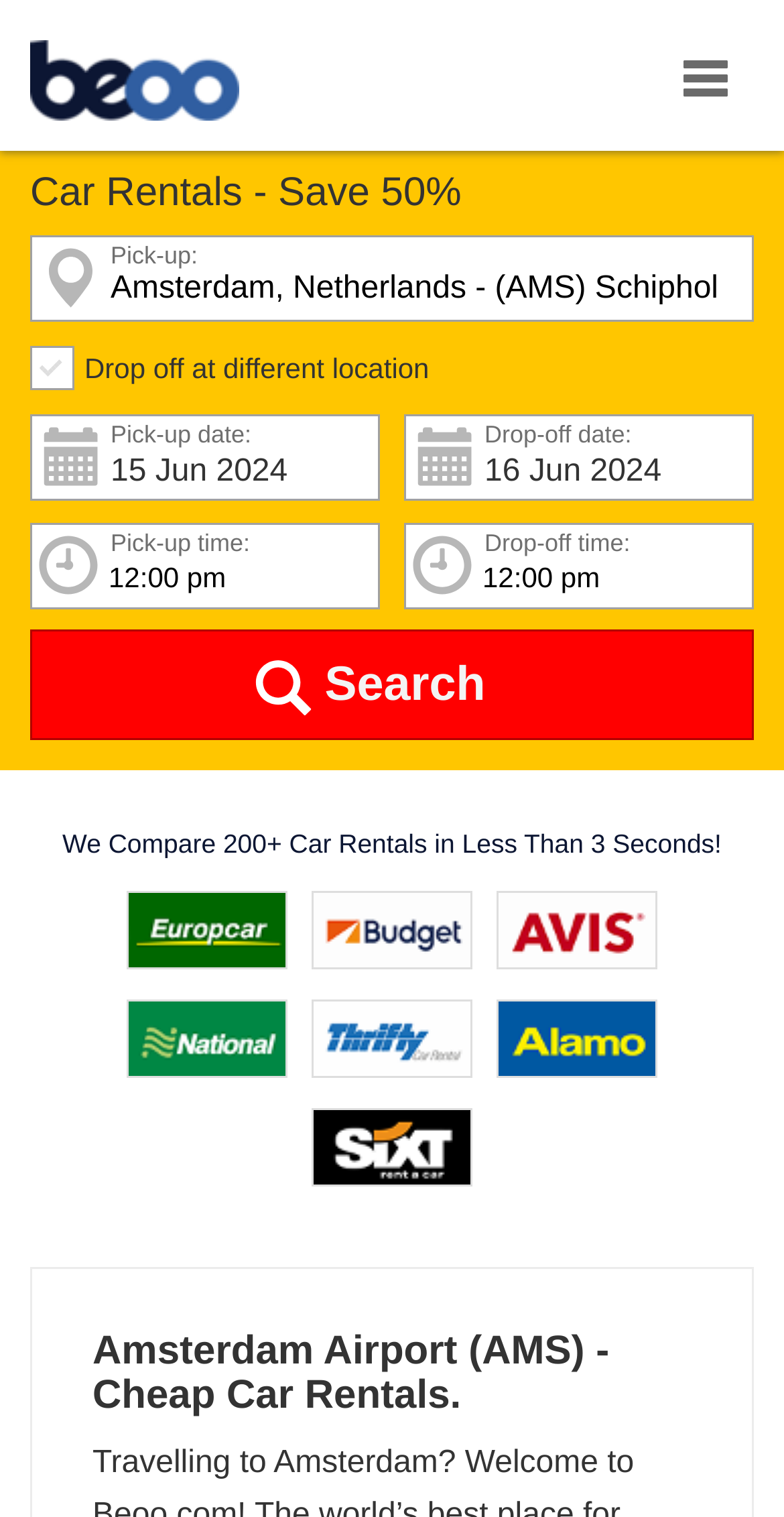Based on the image, give a detailed response to the question: How many car rentals are compared?

According to the heading 'We Compare 200+ Car Rentals in Less Than 3 Seconds!', the webpage compares more than 200 car rentals.